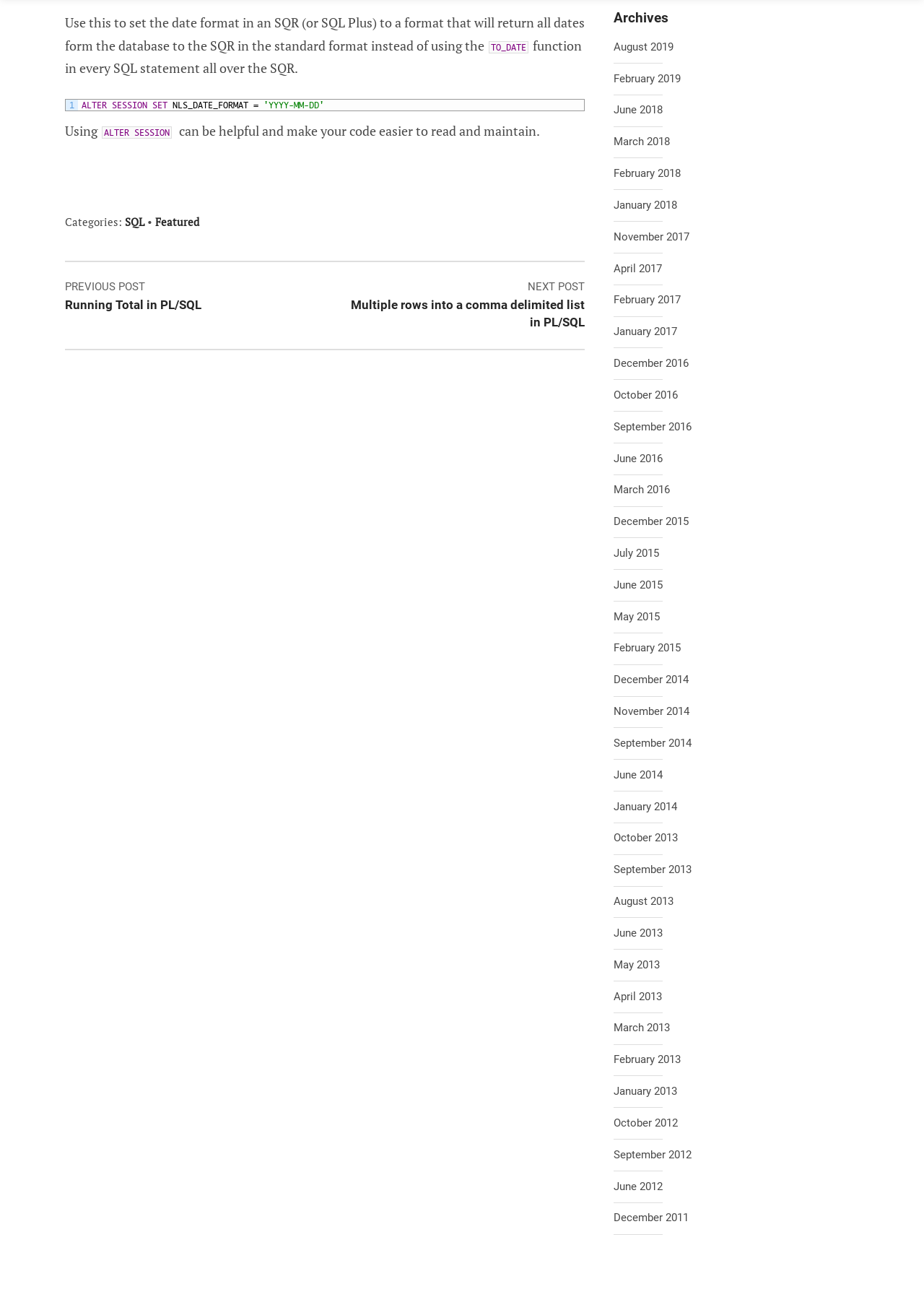Pinpoint the bounding box coordinates of the clickable area necessary to execute the following instruction: "Click on the 'Featured' category link". The coordinates should be given as four float numbers between 0 and 1, namely [left, top, right, bottom].

[0.168, 0.166, 0.216, 0.177]